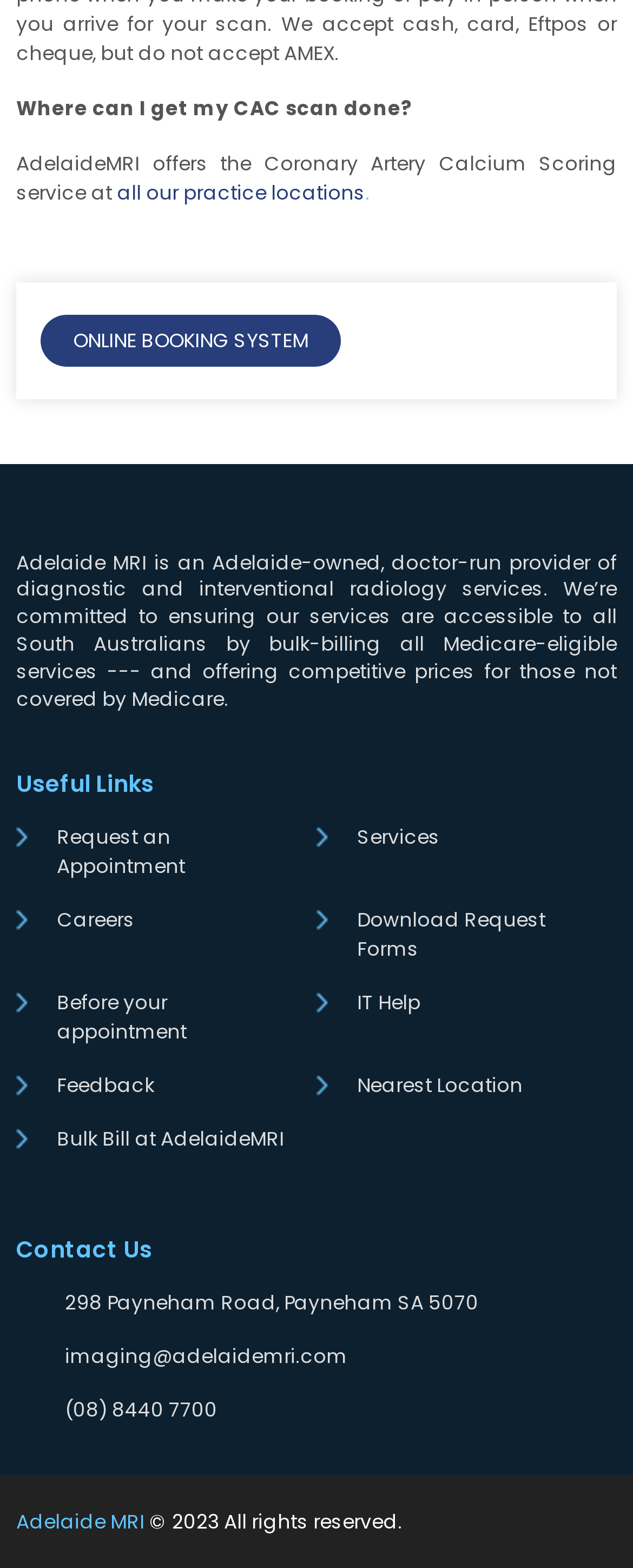Refer to the image and answer the question with as much detail as possible: How can I book an appointment?

The webpage has a link 'ONLINE BOOKING SYSTEM' which suggests that users can book an appointment online.